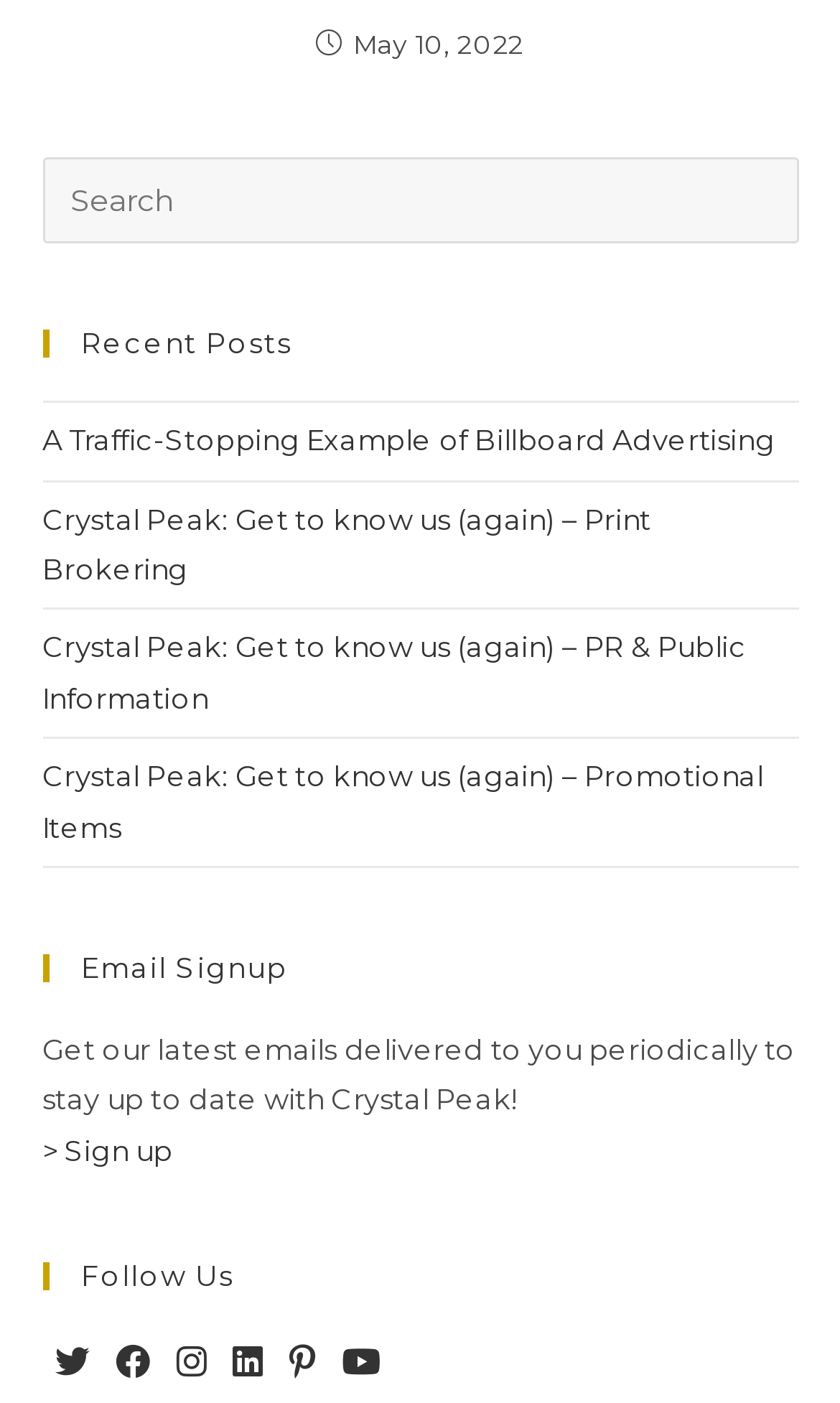Please determine the bounding box coordinates of the element to click on in order to accomplish the following task: "Follow Crystal Peak on Facebook". Ensure the coordinates are four float numbers ranging from 0 to 1, i.e., [left, top, right, bottom].

[0.138, 0.951, 0.179, 0.995]